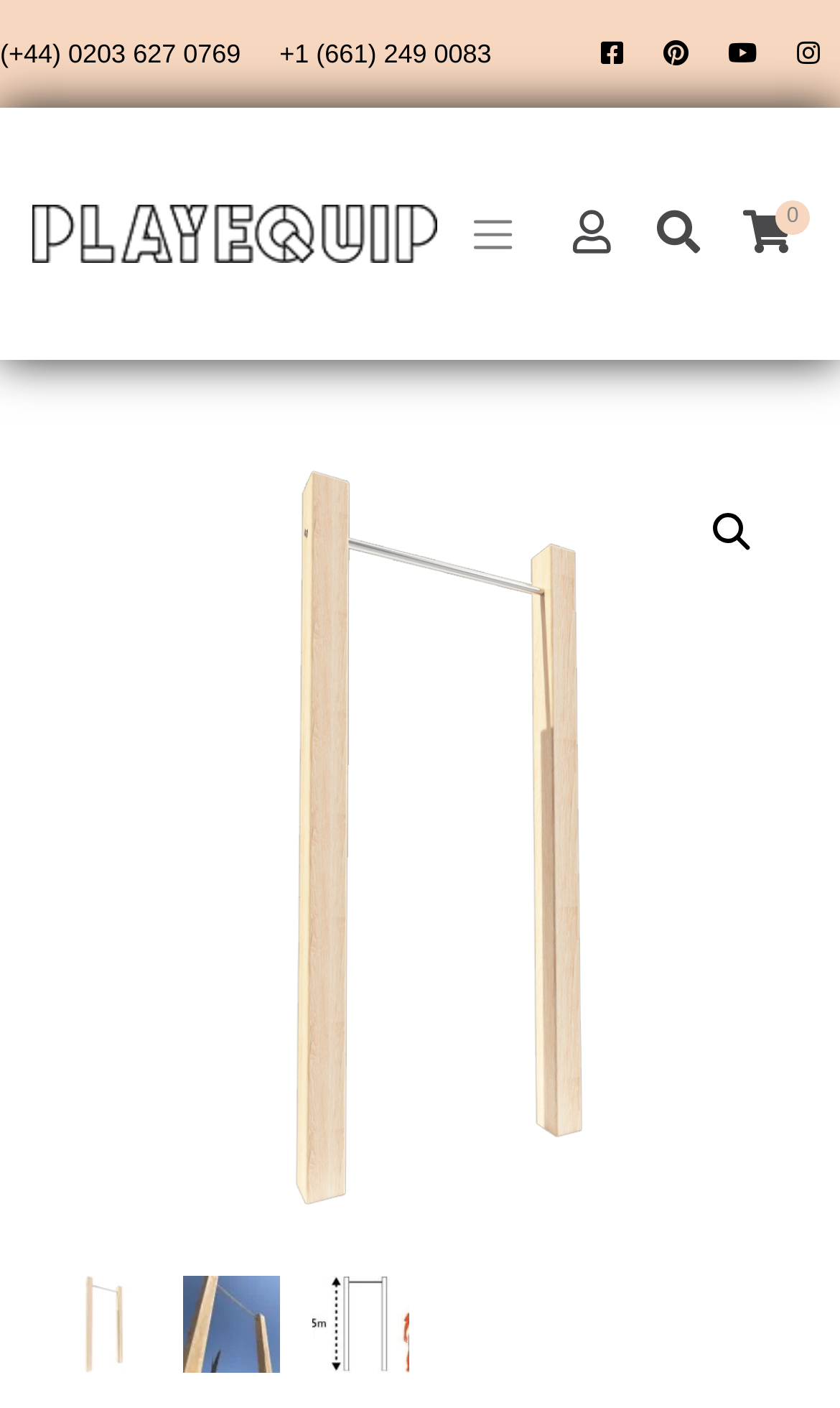Locate the bounding box coordinates of the clickable region to complete the following instruction: "Visit Facebook page."

[0.715, 0.028, 0.744, 0.049]